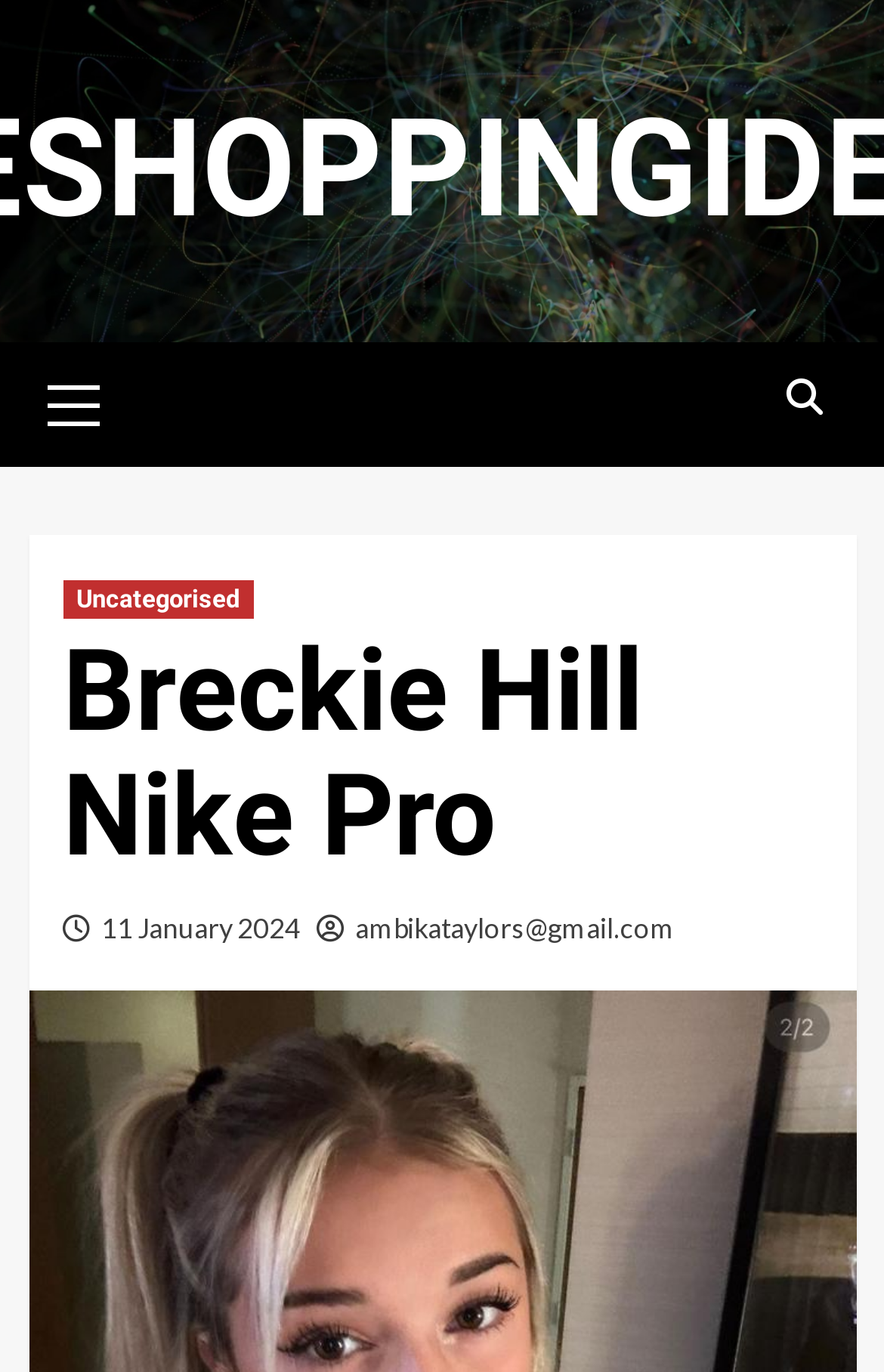Please study the image and answer the question comprehensively:
What is the category of the latest article?

I found a link element with the text 'Uncategorised' which is located below the date '11 January 2024', indicating that it is the category of the latest article.